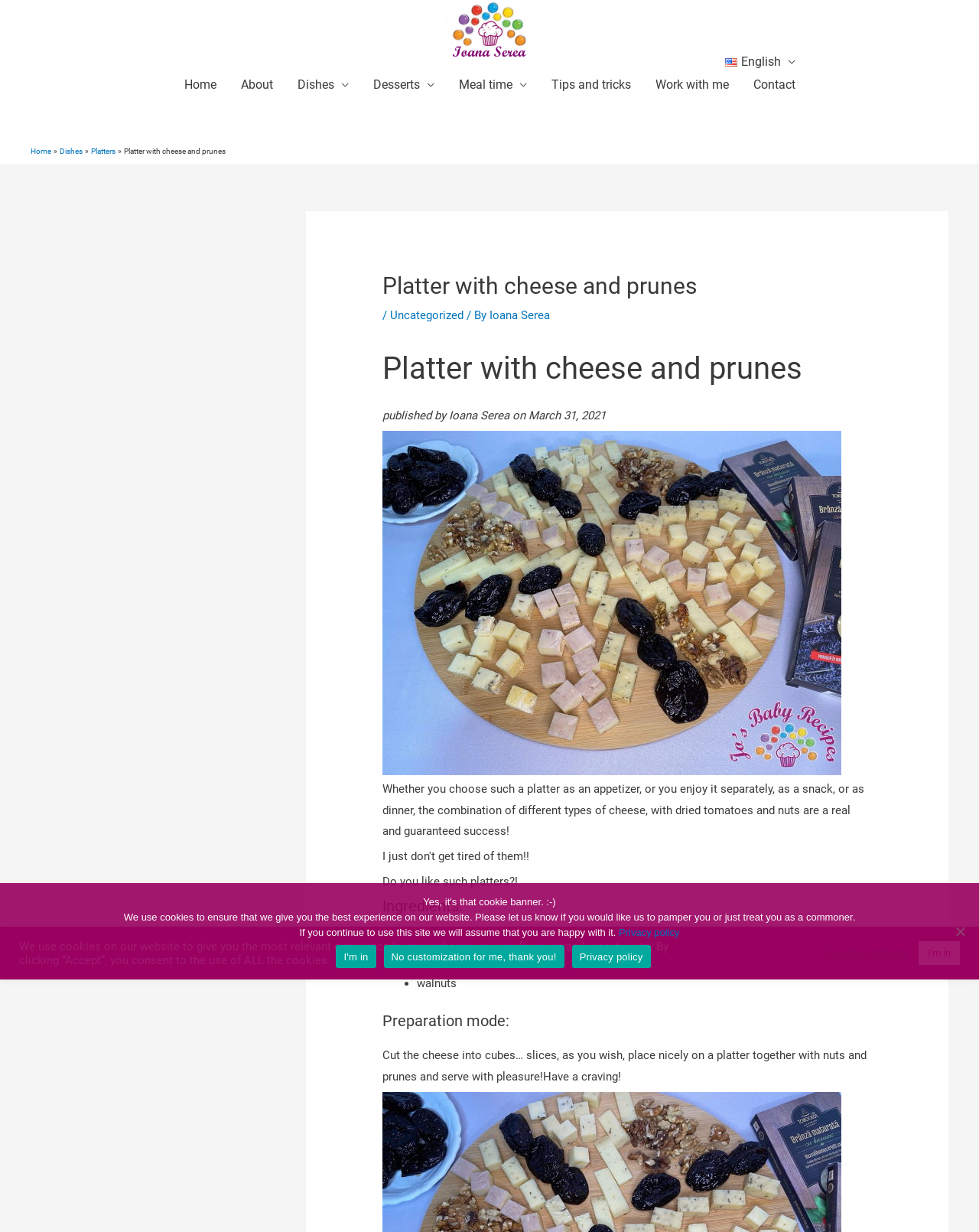Determine the bounding box of the UI component based on this description: "Desserts". The bounding box coordinates should be four float values between 0 and 1, i.e., [left, top, right, bottom].

[0.368, 0.06, 0.456, 0.078]